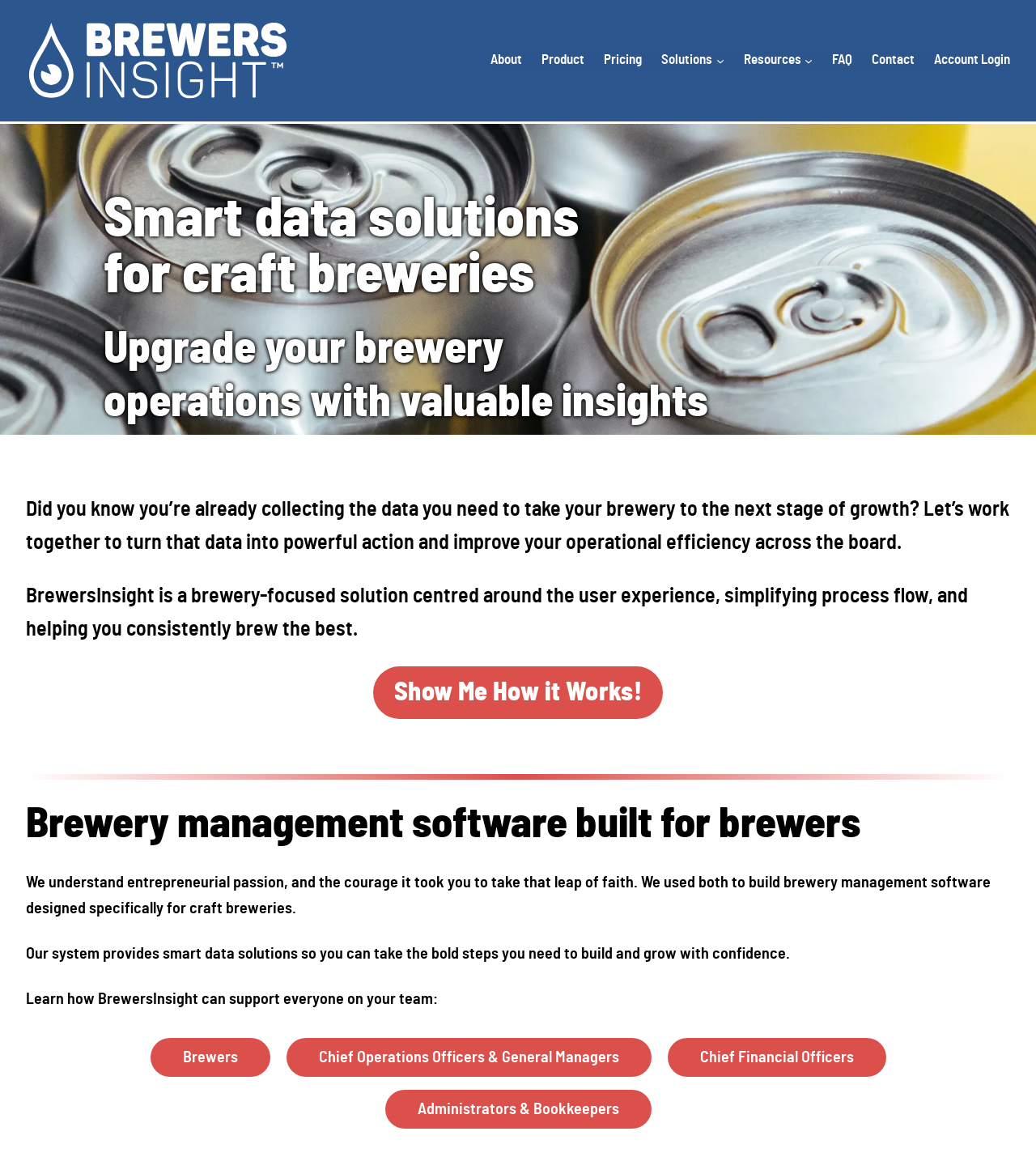What type of data solutions does BrewersInsight provide?
Look at the image and respond with a single word or a short phrase.

Smart data solutions